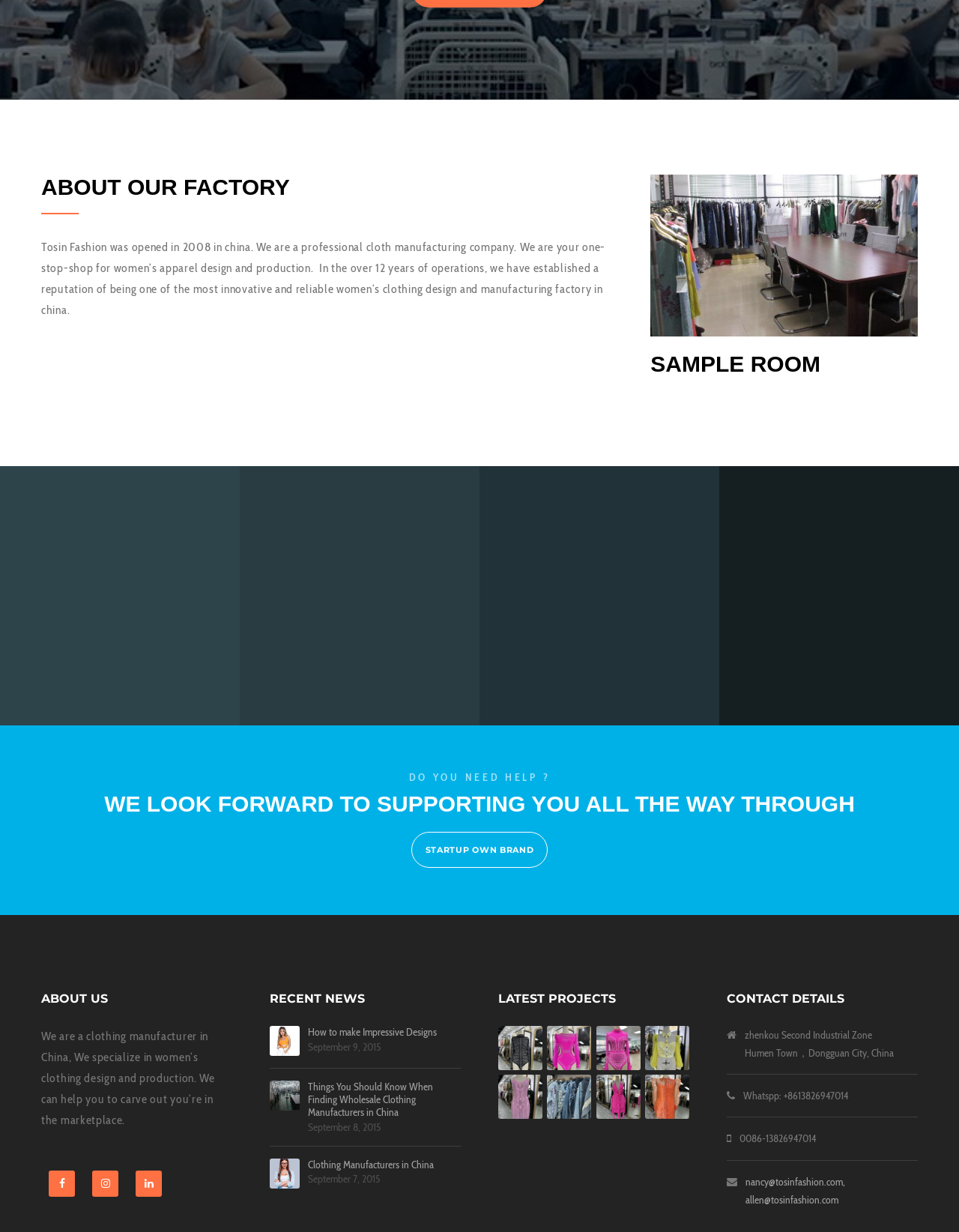Bounding box coordinates must be specified in the format (top-left x, top-left y, bottom-right x, bottom-right y). All values should be floating point numbers between 0 and 1. What are the bounding box coordinates of the UI element described as: Clothing Manufacturers in China

[0.321, 0.94, 0.48, 0.95]